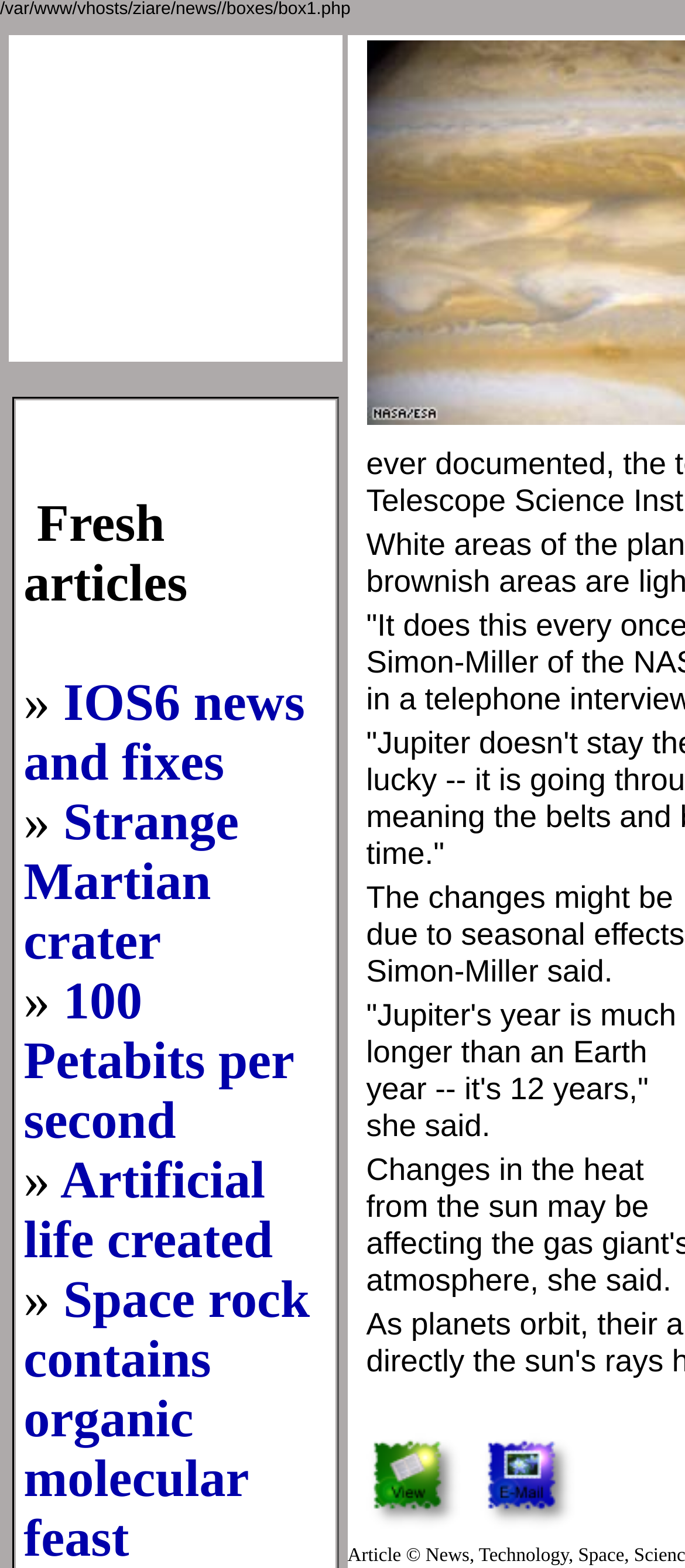Pinpoint the bounding box coordinates of the clickable element to carry out the following instruction: "Click on the 'Read this article' link."

[0.519, 0.961, 0.673, 0.98]